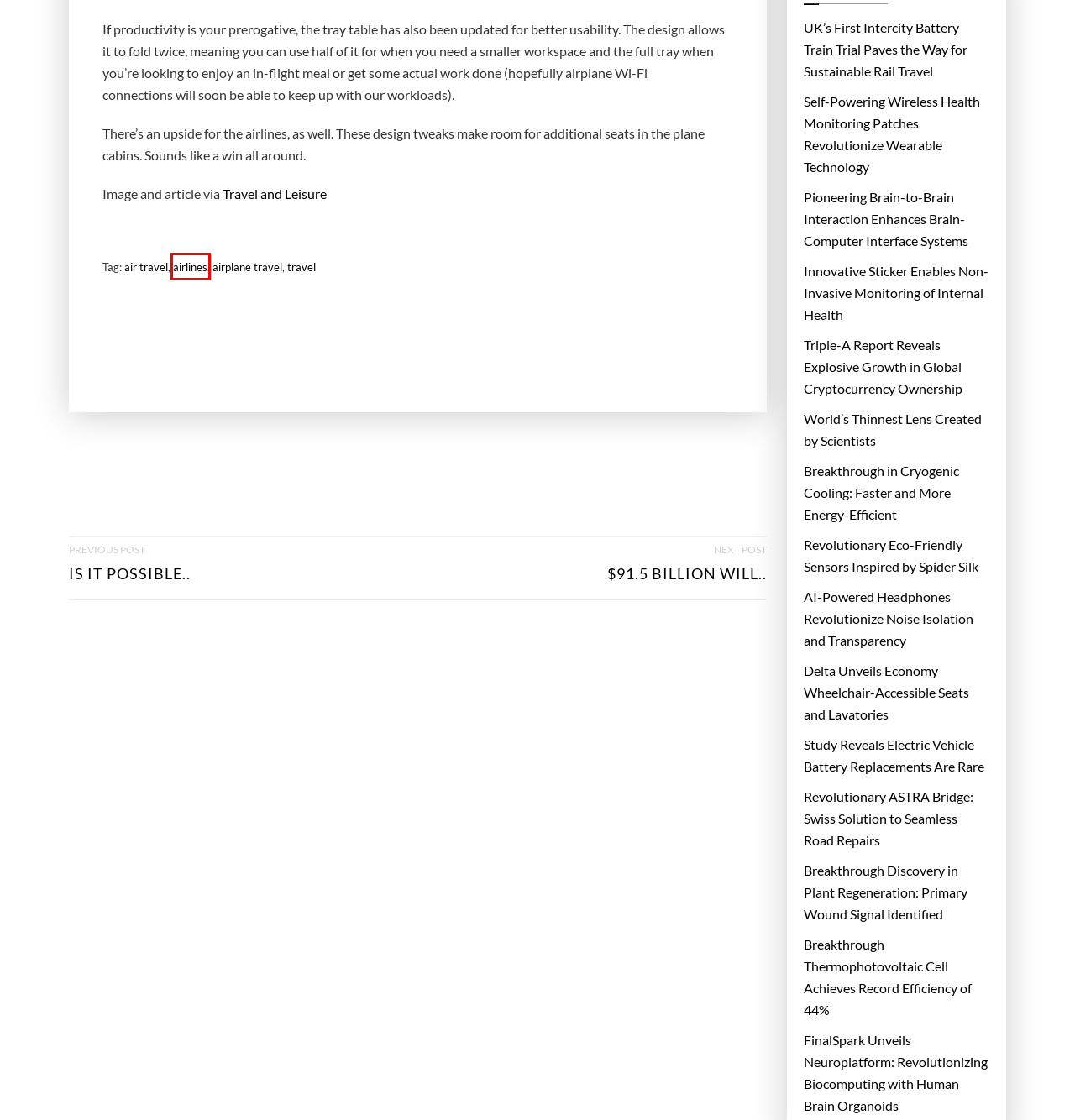Assess the screenshot of a webpage with a red bounding box and determine which webpage description most accurately matches the new page after clicking the element within the red box. Here are the options:
A. $91.5 billion will be spent globally on video games this year – Impact Lab
B. AI-Powered Headphones Revolutionize Noise Isolation and Transparency – Impact Lab
C. Innovative Sticker Enables Non-Invasive Monitoring of Internal Health – Impact Lab
D. Revolutionary Eco-Friendly Sensors Inspired by Spider Silk – Impact Lab
E. UK’s First Intercity Battery Train Trial Paves the Way for Sustainable Rail Travel – Impact Lab
F. airlines – Impact Lab
G. airplane travel – Impact Lab
H. Delta Unveils Economy Wheelchair-Accessible Seats and Lavatories – Impact Lab

F